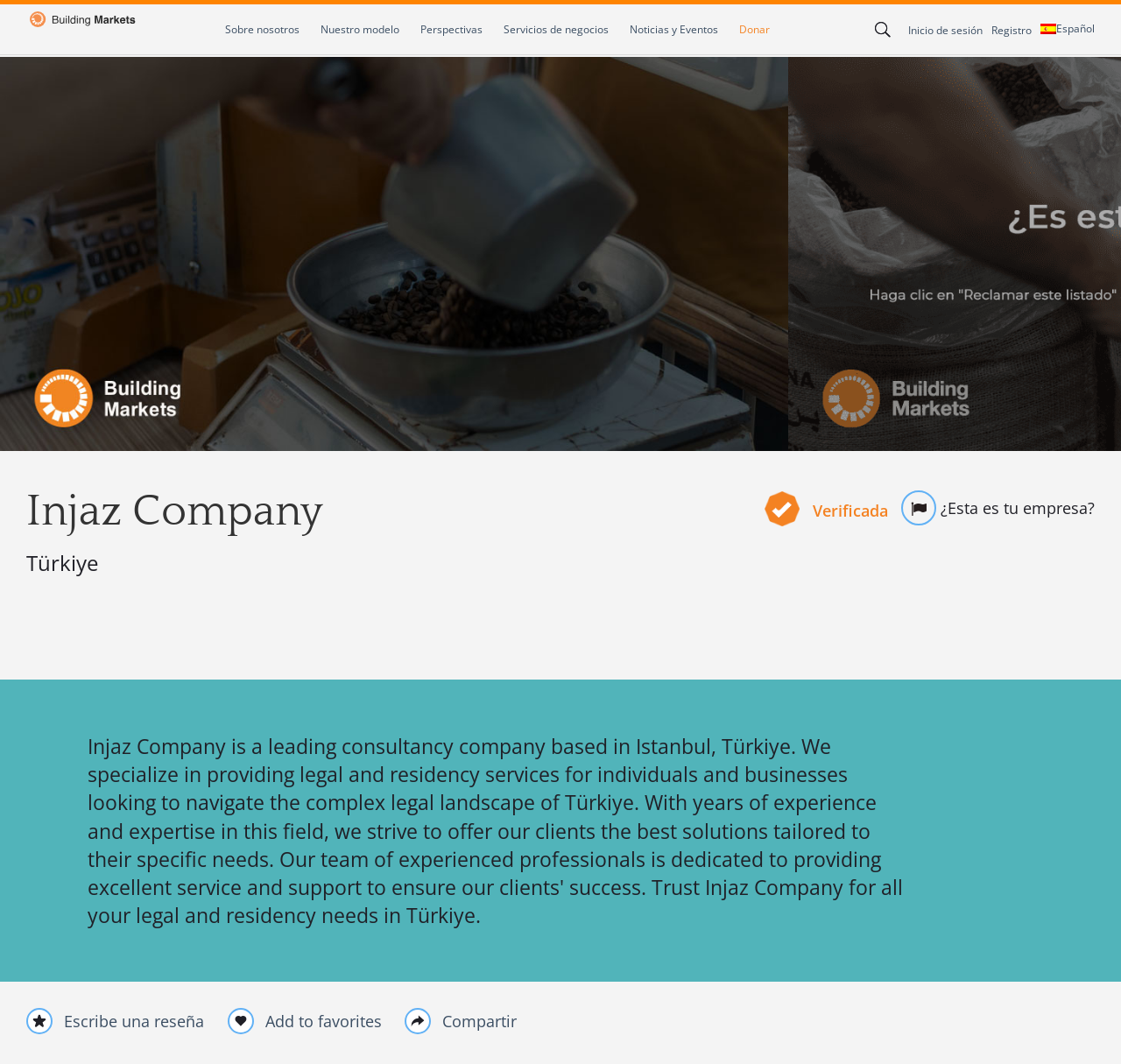Identify the bounding box coordinates of the area you need to click to perform the following instruction: "Search for something".

[0.0, 0.004, 1.0, 0.005]